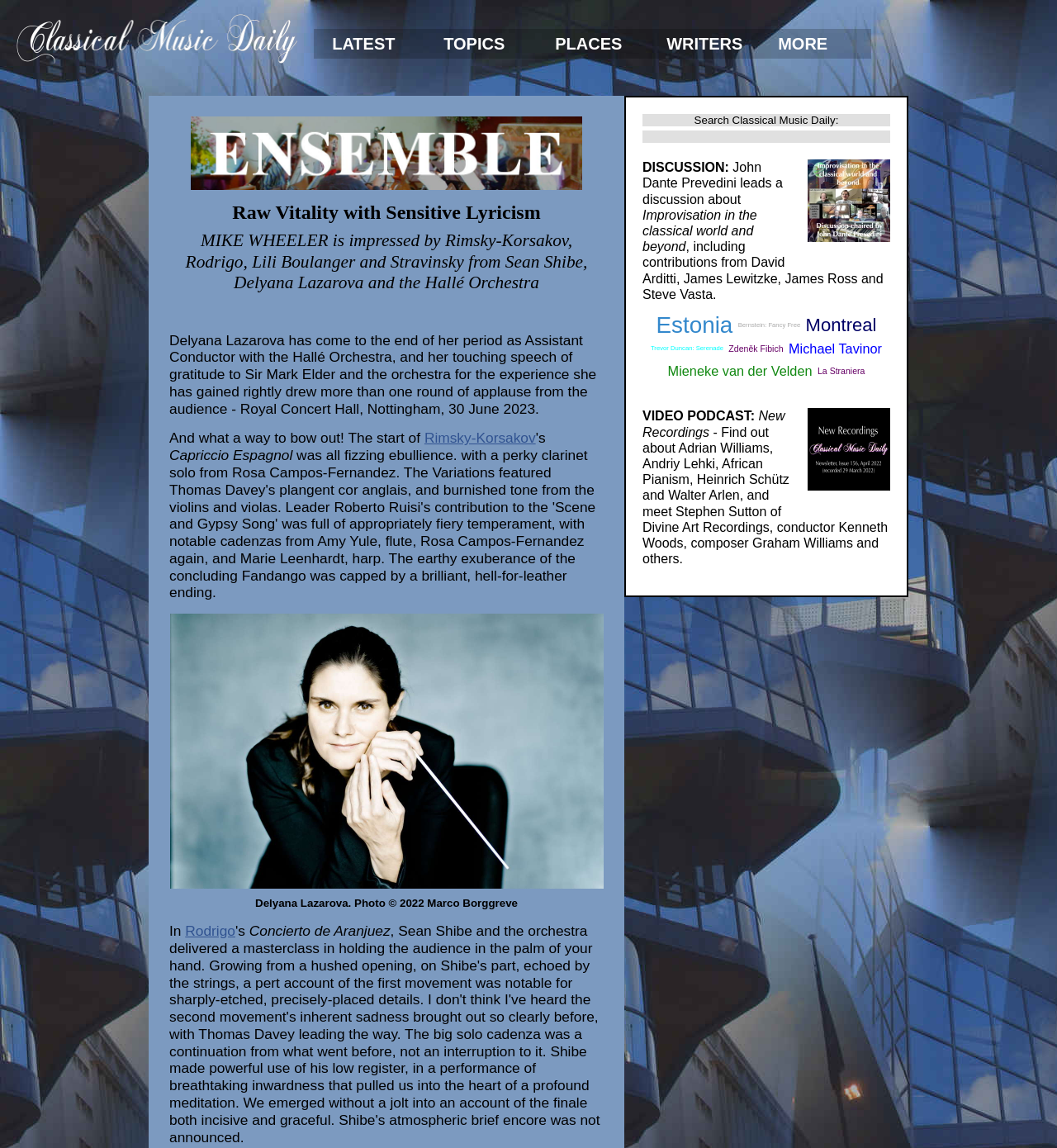Please answer the following query using a single word or phrase: 
How many links are there in the top navigation menu?

5